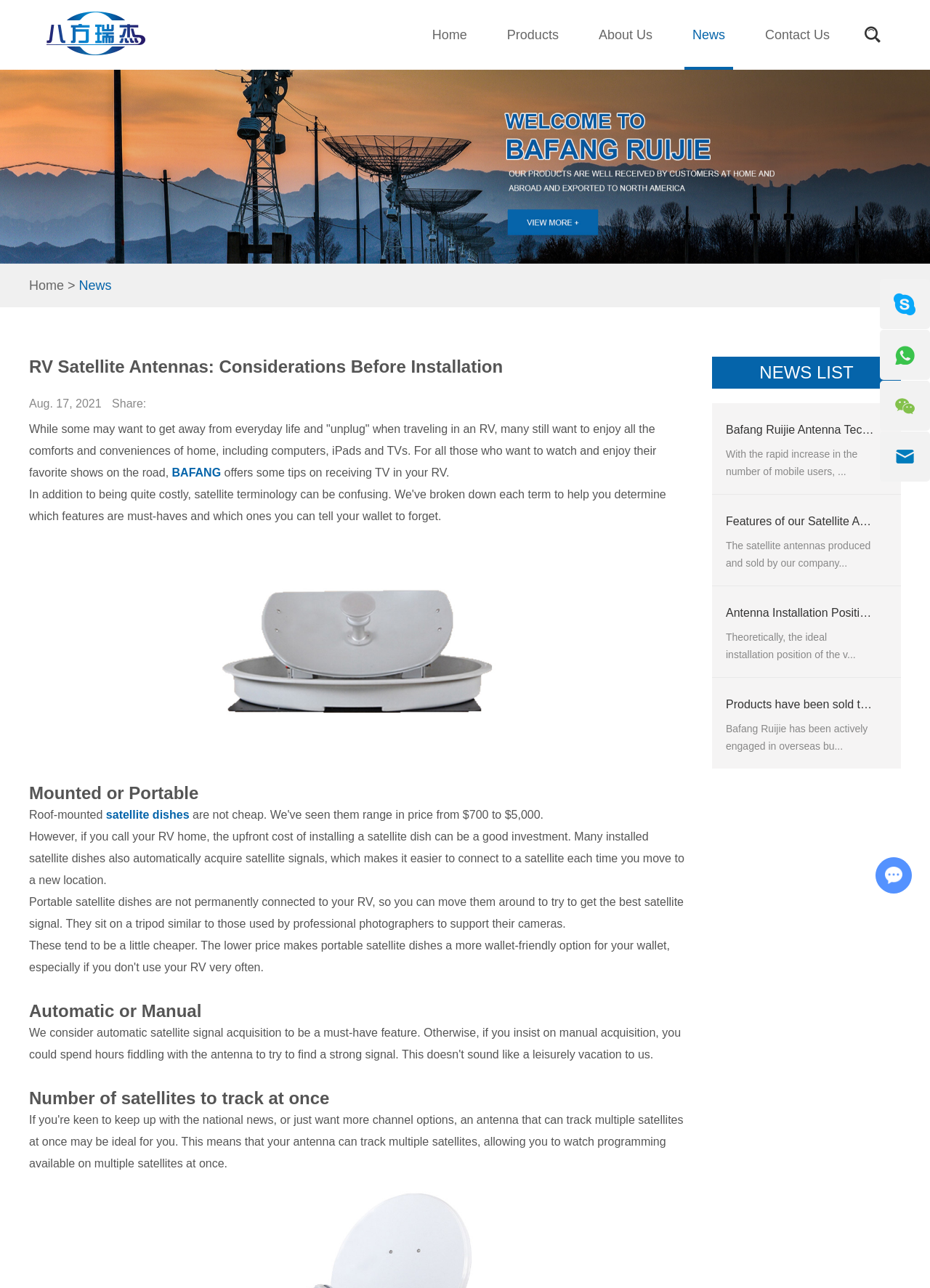Find the bounding box coordinates for the area that must be clicked to perform this action: "Select March 2021".

None